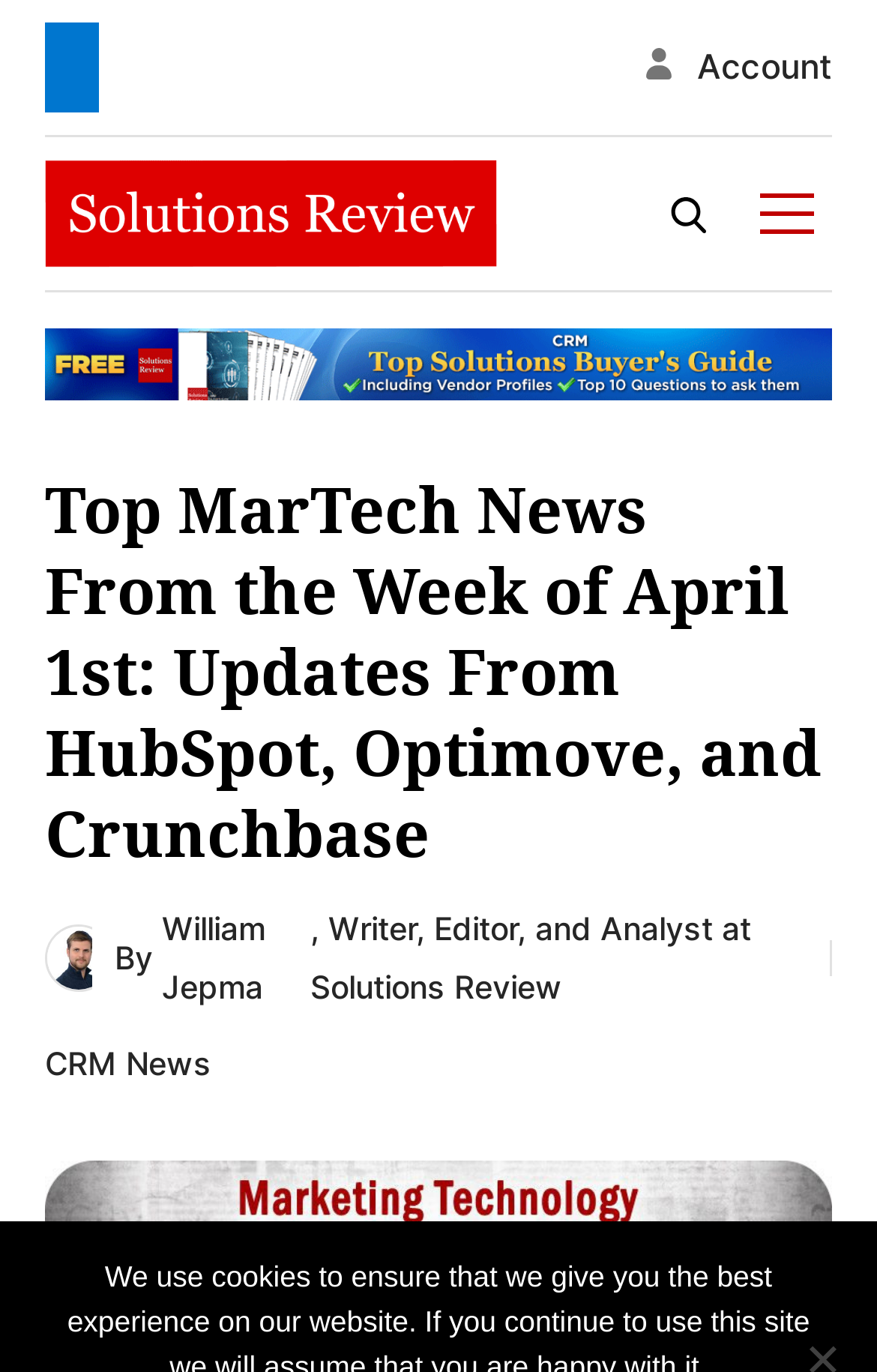Who is the author of the article?
Answer with a single word or phrase, using the screenshot for reference.

William Jepma